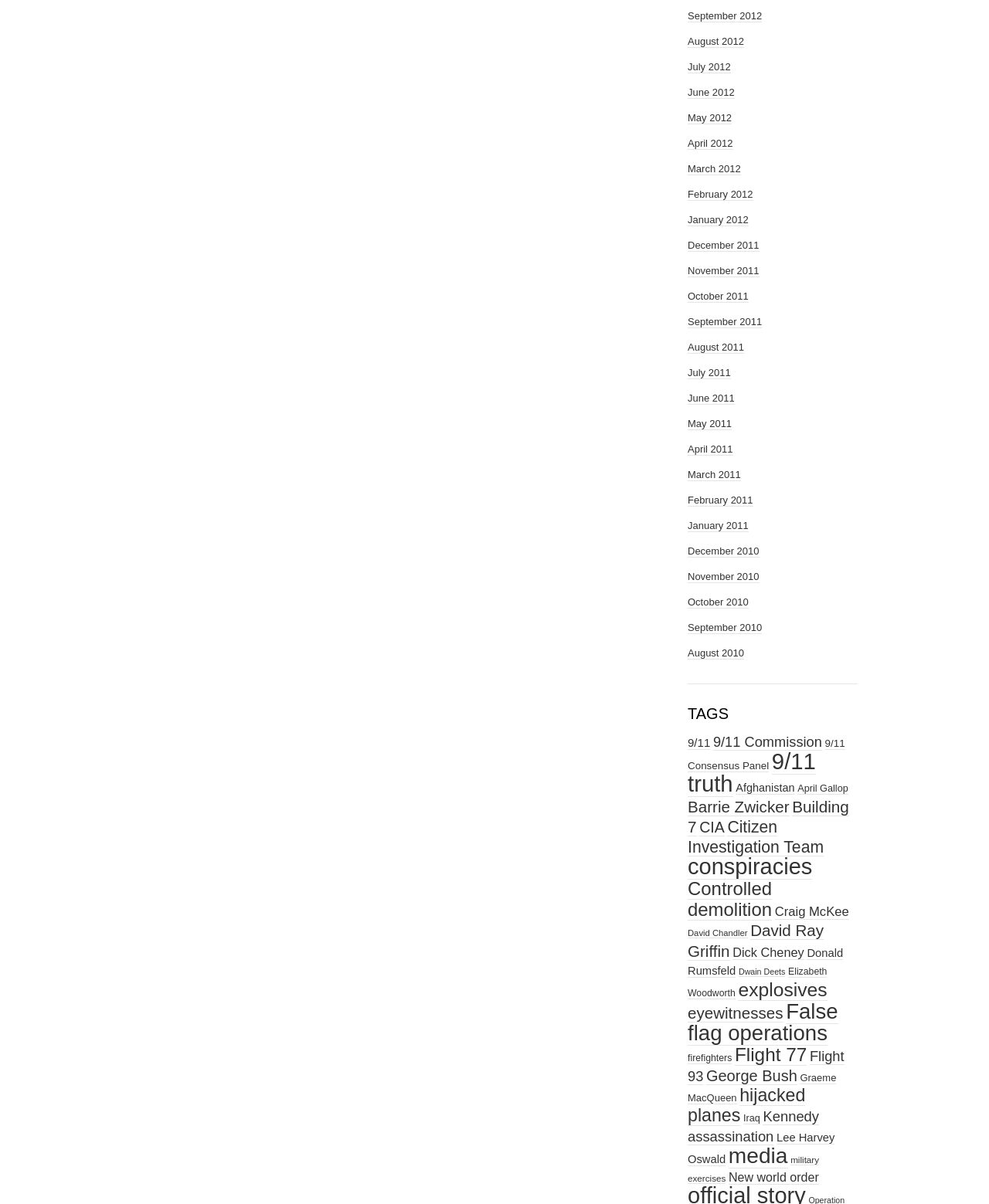Identify the bounding box coordinates of the element to click to follow this instruction: 'Explore Building 7'. Ensure the coordinates are four float values between 0 and 1, provided as [left, top, right, bottom].

[0.695, 0.663, 0.858, 0.695]